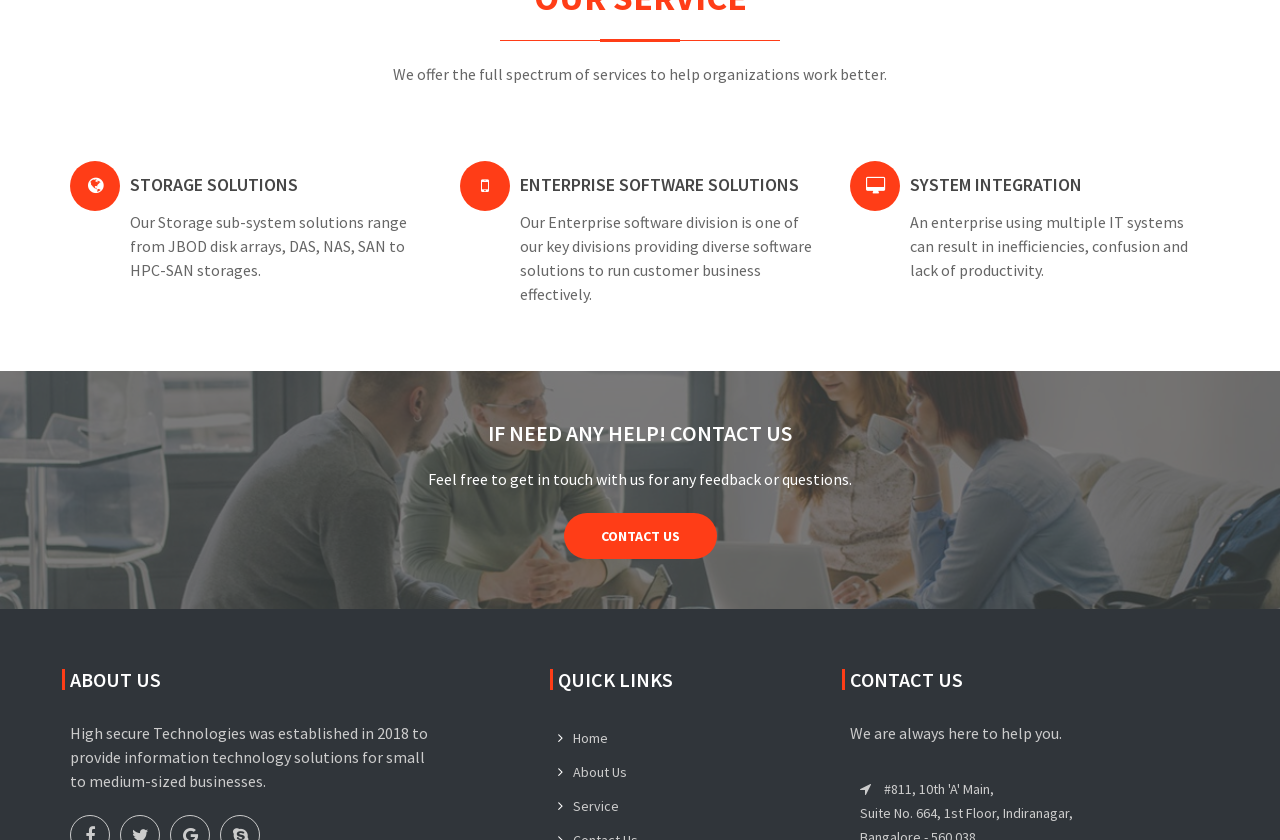Determine the bounding box coordinates of the section to be clicked to follow the instruction: "Click ABOUT US". The coordinates should be given as four float numbers between 0 and 1, formatted as [left, top, right, bottom].

[0.055, 0.797, 0.336, 0.835]